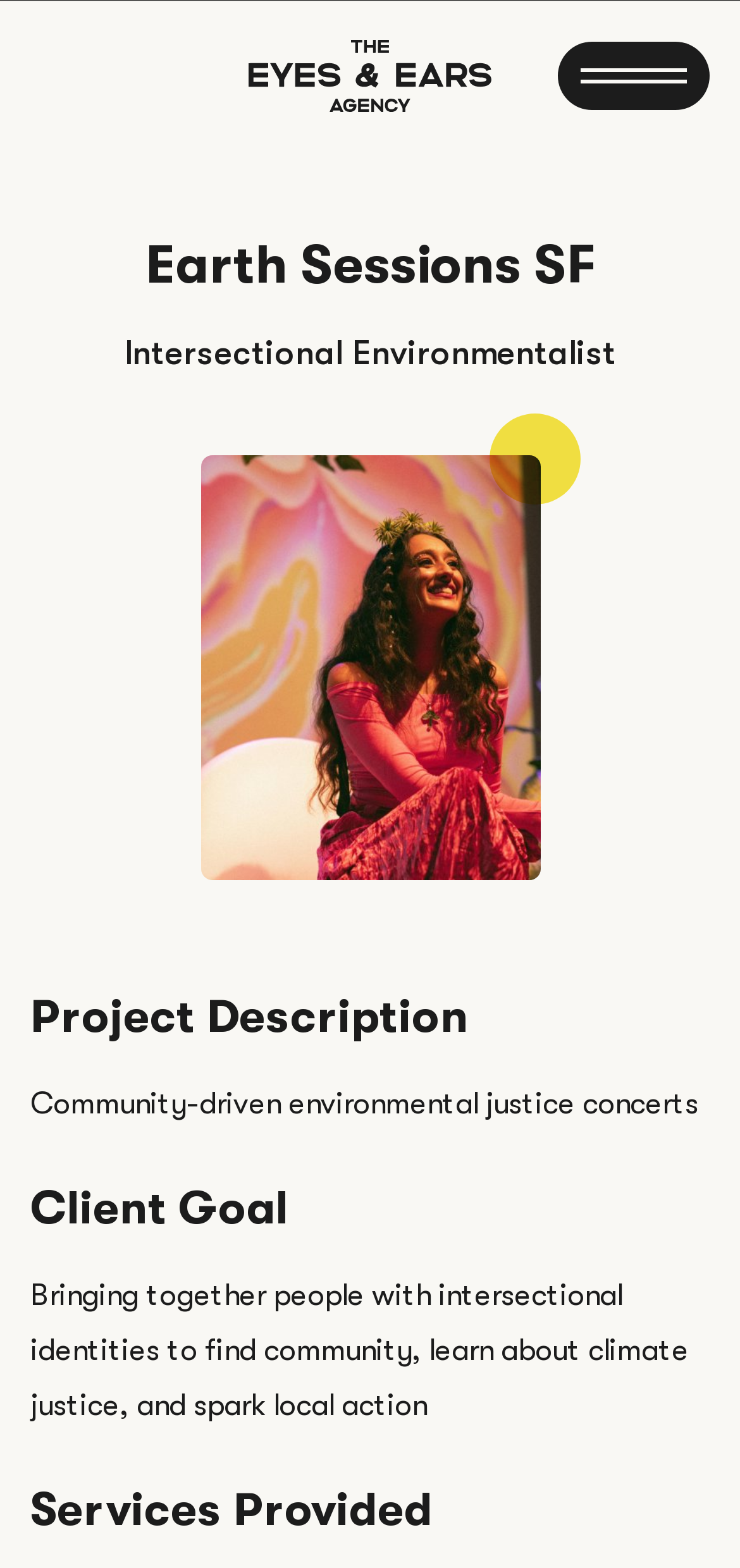Respond to the following query with just one word or a short phrase: 
What is the purpose of the Earth Sessions concerts?

Environmental justice